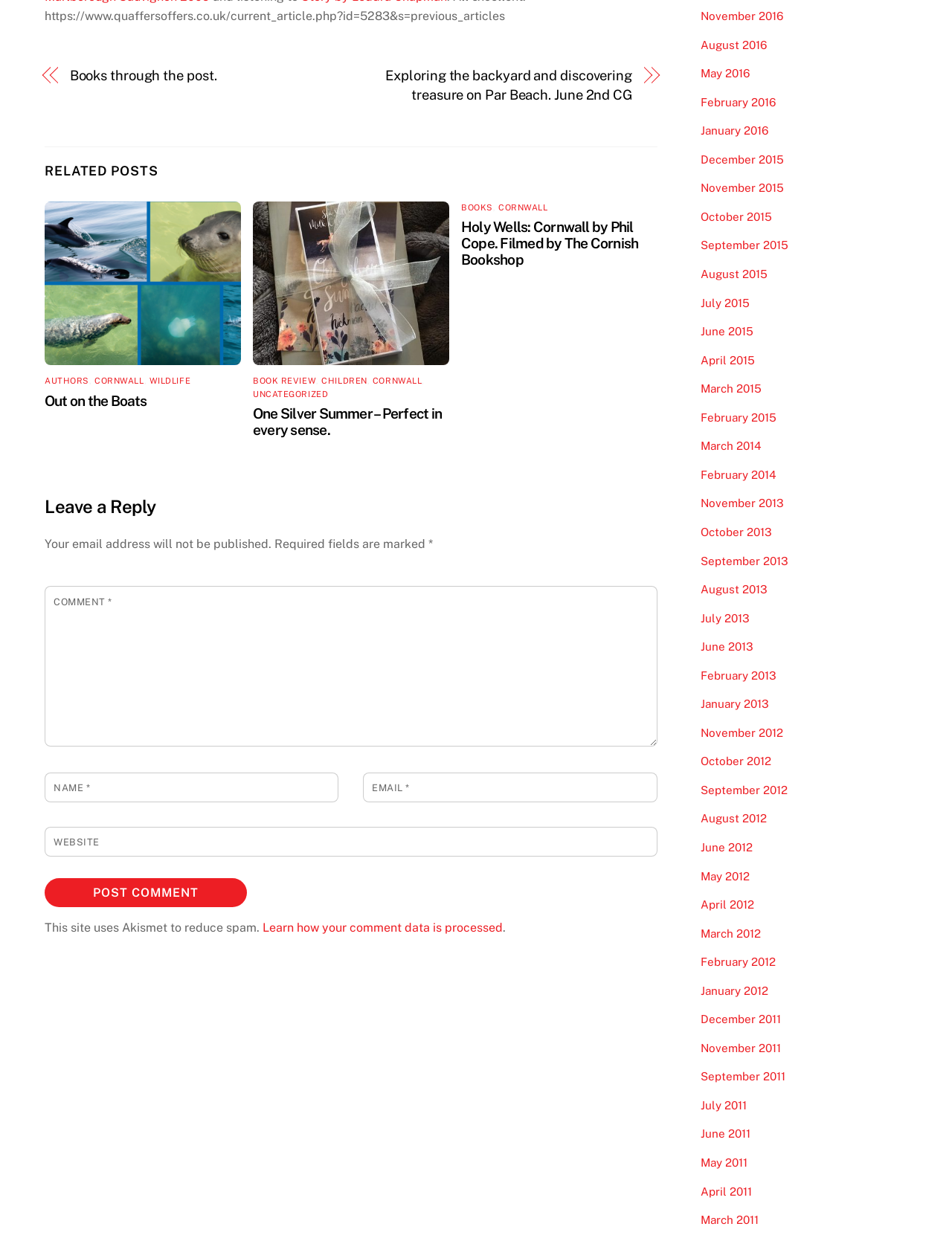Provide the bounding box coordinates of the HTML element described by the text: "name="submit" value="Post Comment"".

[0.047, 0.707, 0.259, 0.731]